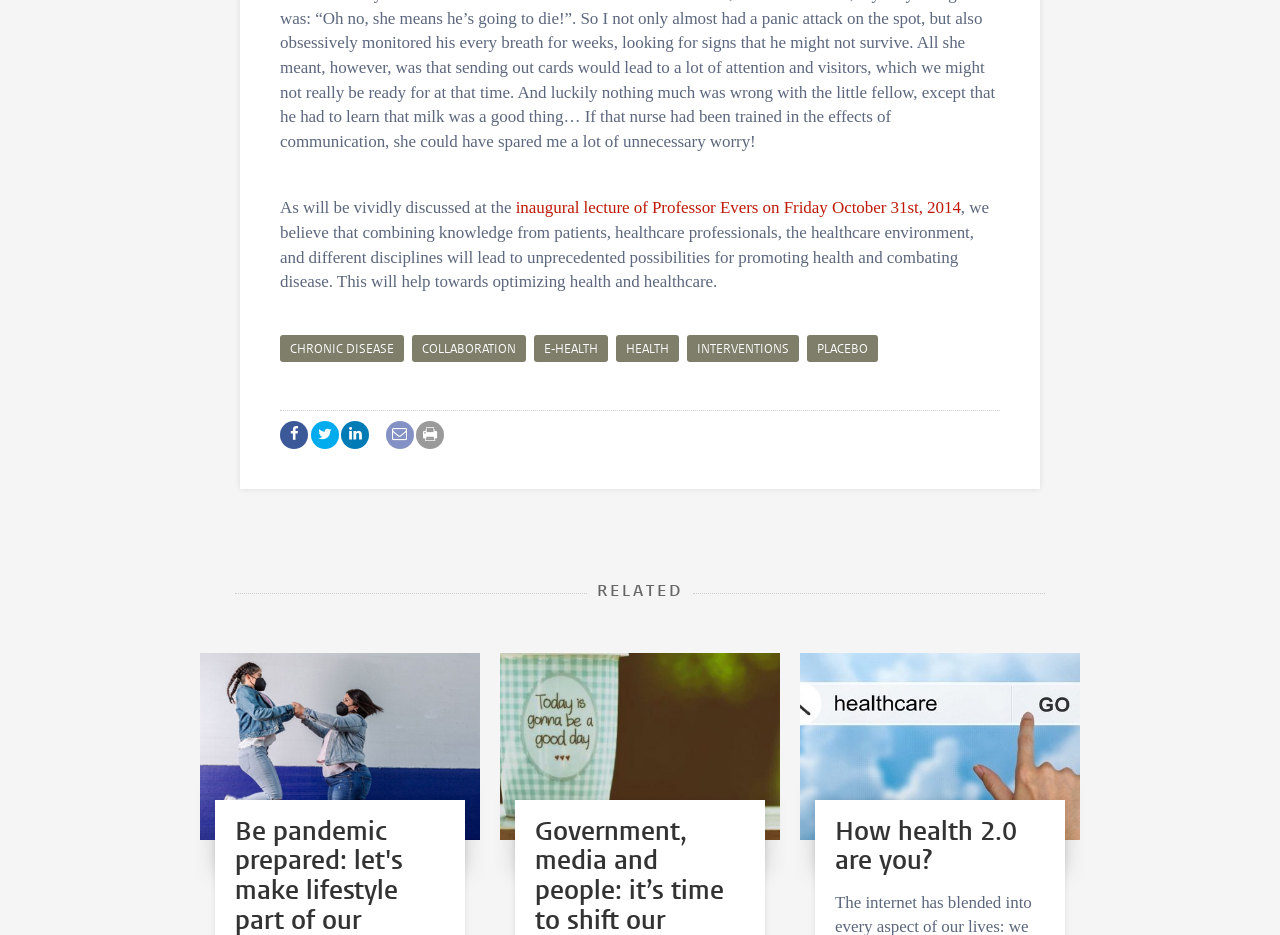Please determine the bounding box coordinates of the area that needs to be clicked to complete this task: 'Check the article about How health 2.0 are you?'. The coordinates must be four float numbers between 0 and 1, formatted as [left, top, right, bottom].

[0.625, 0.791, 0.844, 0.803]